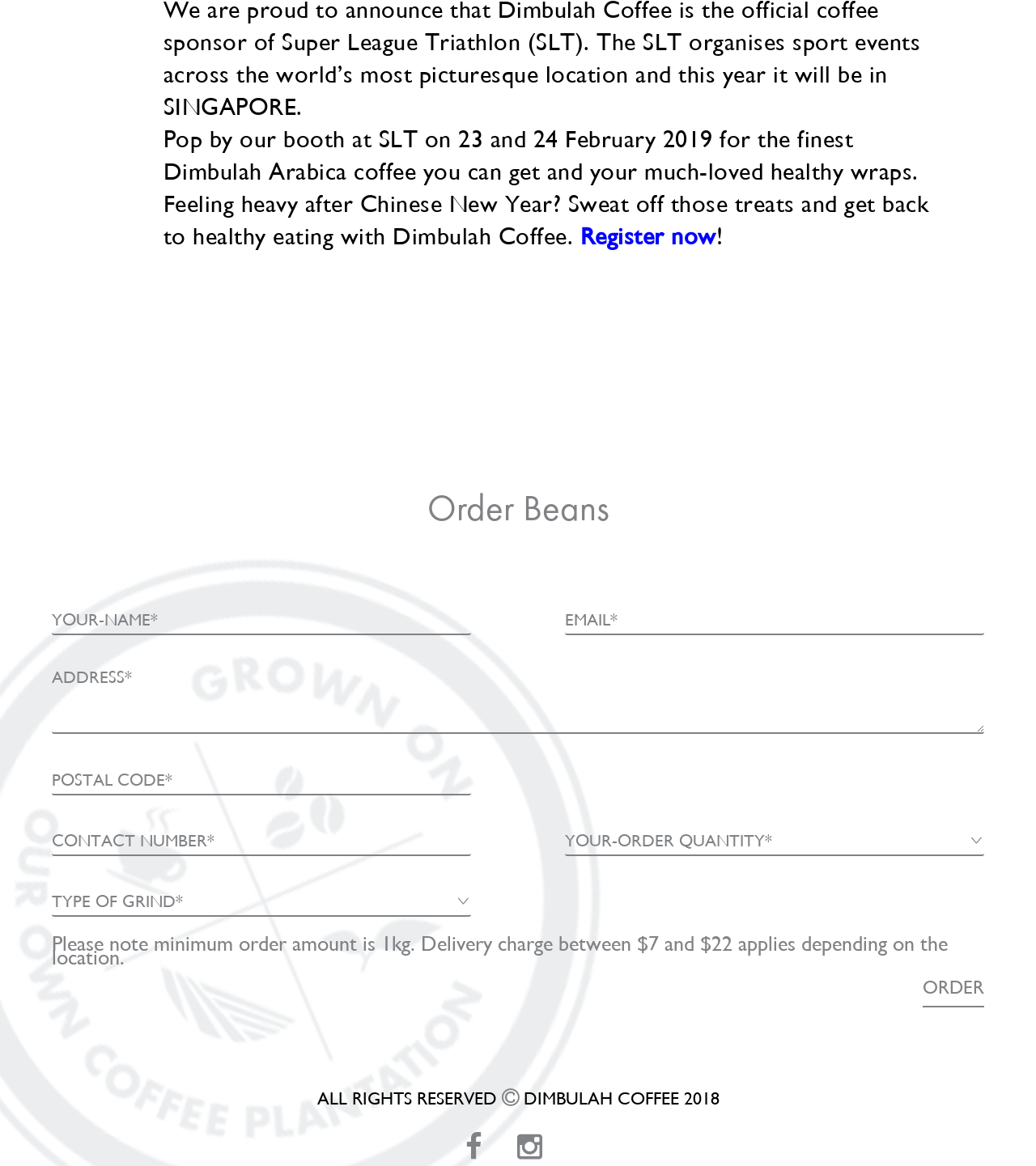Indicate the bounding box coordinates of the element that needs to be clicked to satisfy the following instruction: "Check out the Testimonials". The coordinates should be four float numbers between 0 and 1, i.e., [left, top, right, bottom].

None